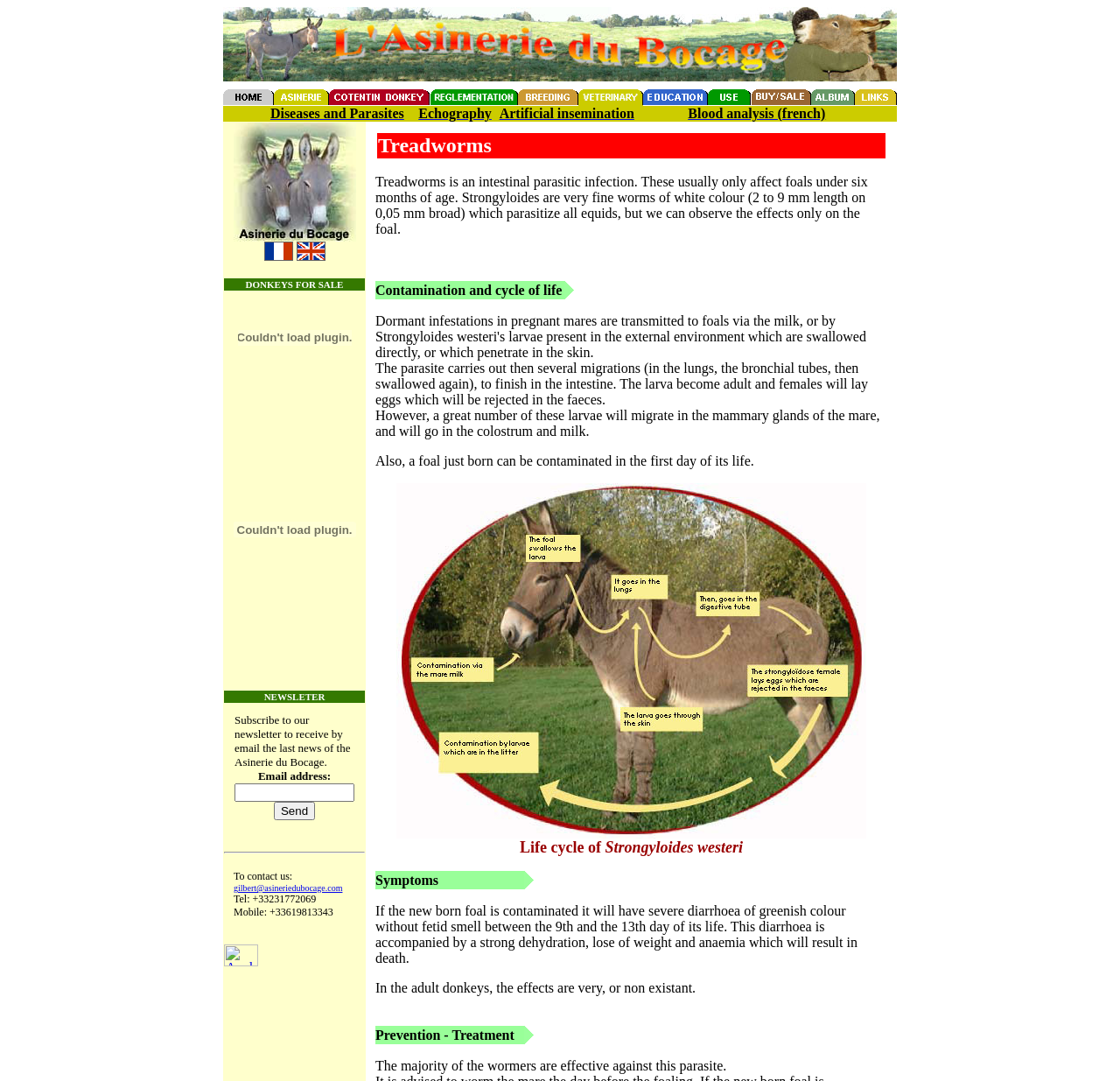Can you find the bounding box coordinates for the UI element given this description: "Diseases and Parasites"? Provide the coordinates as four float numbers between 0 and 1: [left, top, right, bottom].

[0.241, 0.098, 0.361, 0.112]